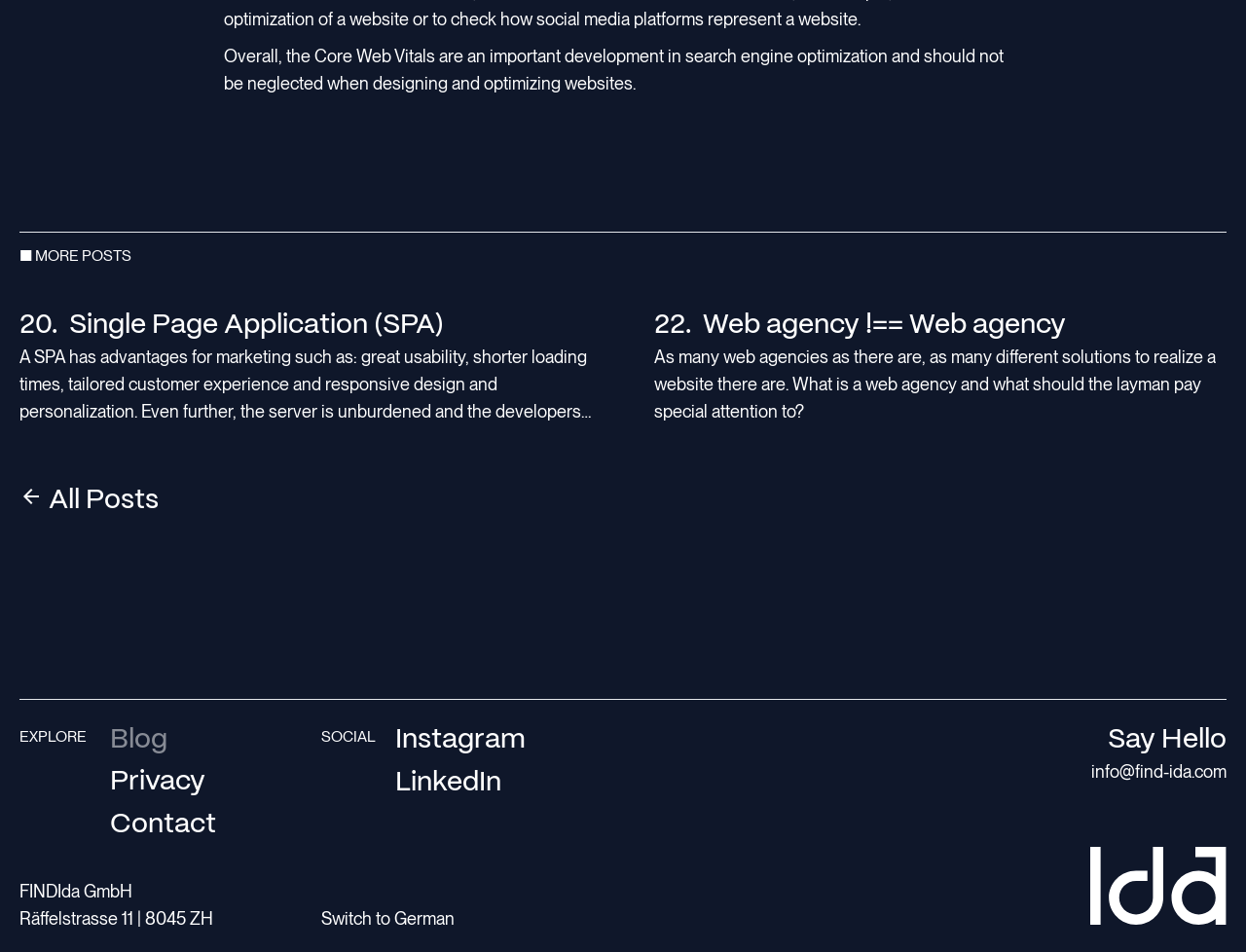Pinpoint the bounding box coordinates of the element you need to click to execute the following instruction: "Click on 'All Posts'". The bounding box should be represented by four float numbers between 0 and 1, in the format [left, top, right, bottom].

[0.016, 0.508, 0.127, 0.546]